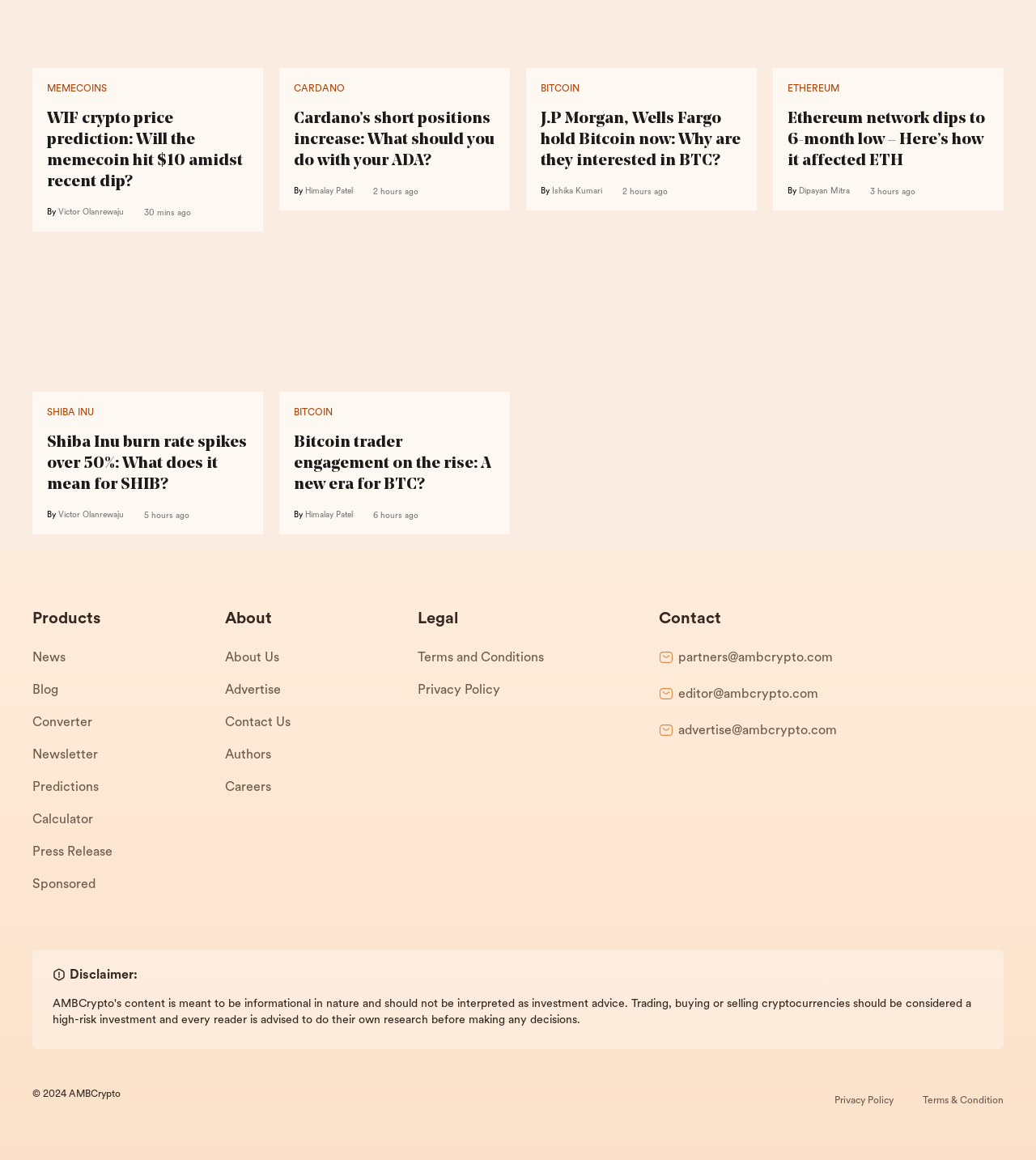Use a single word or phrase to answer the question:
What is the purpose of the 'Converter' link?

Currency conversion